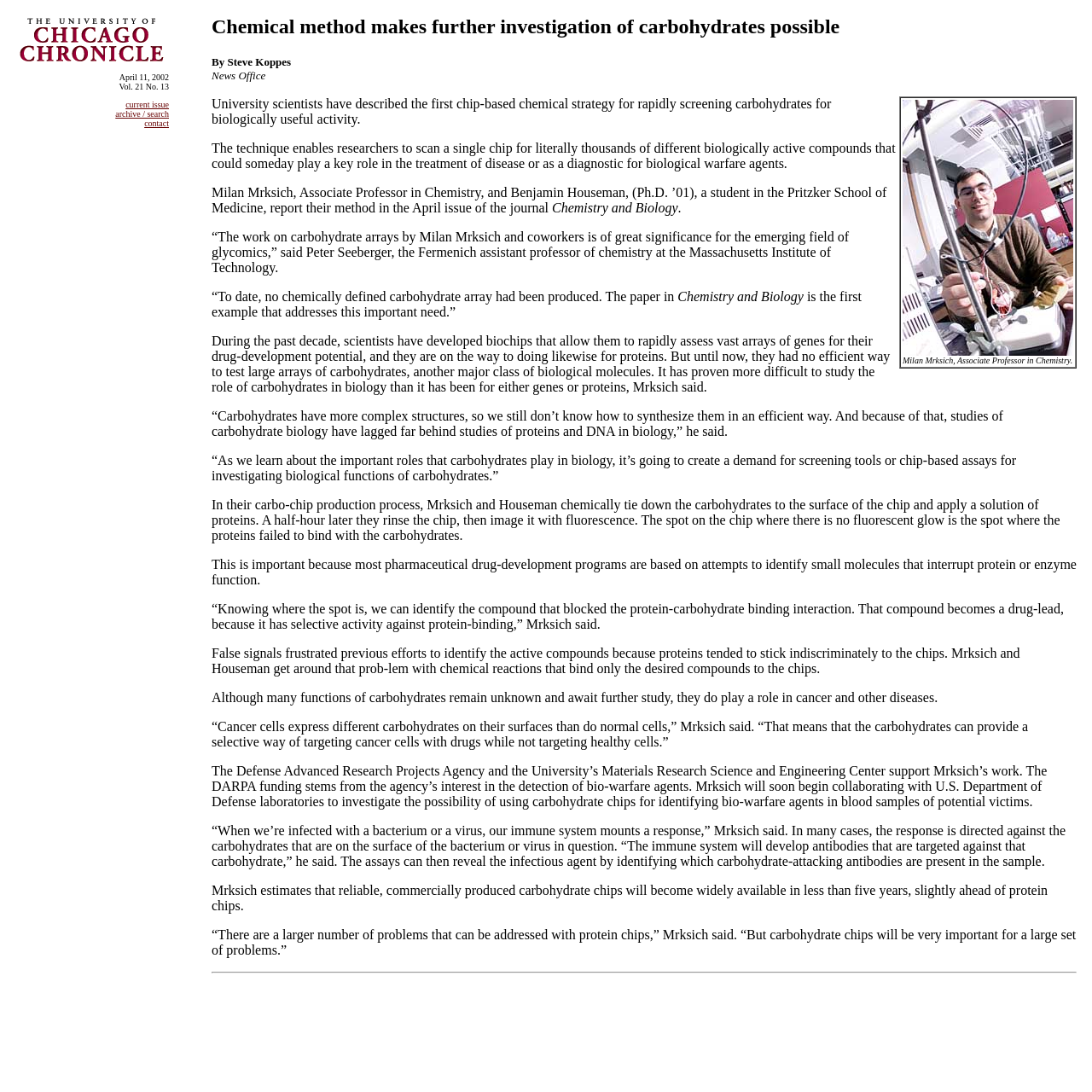Please determine the bounding box coordinates for the UI element described as: "archive / search".

[0.106, 0.1, 0.155, 0.109]